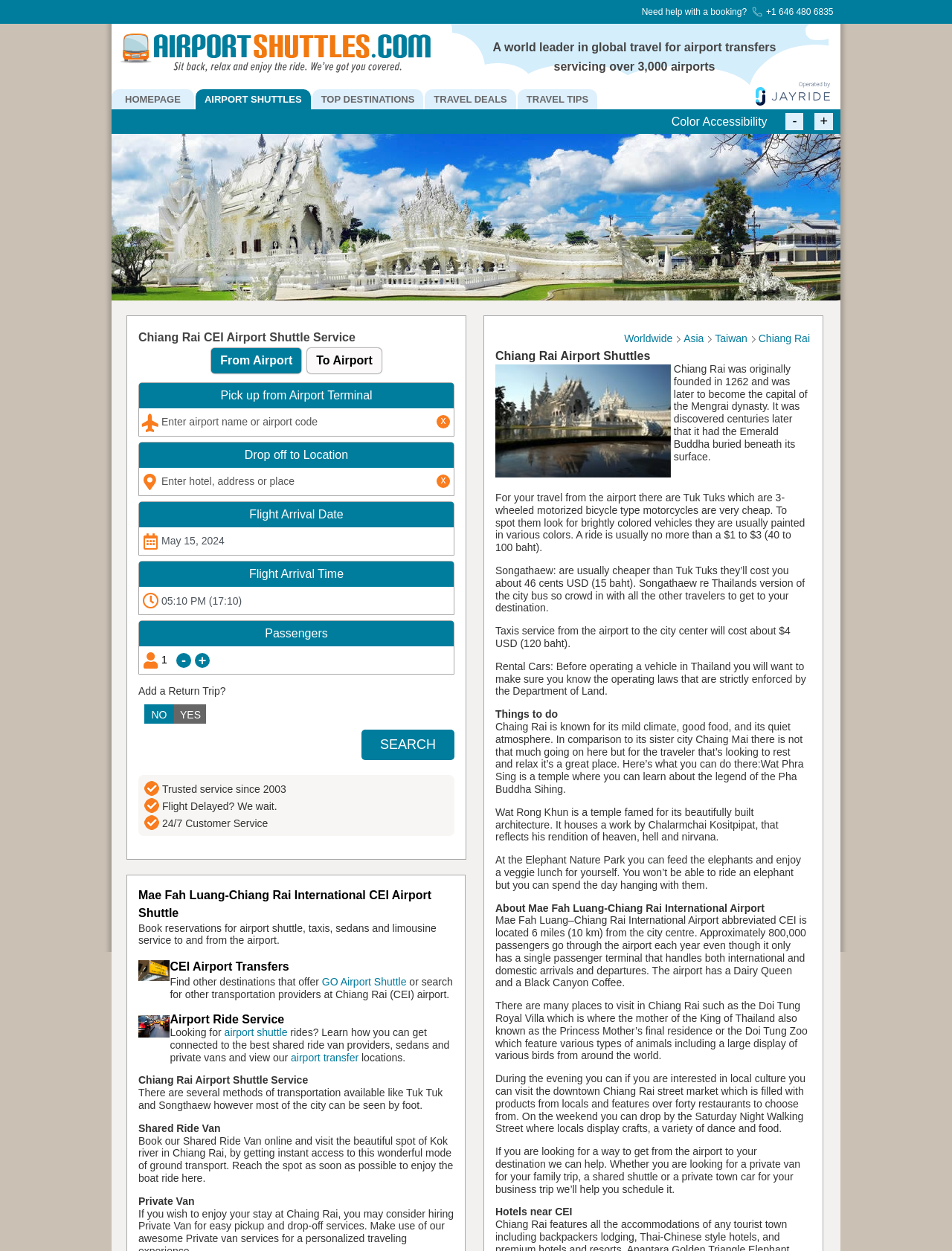From the details in the image, provide a thorough response to the question: What type of transportation services are offered?

The webpage offers various types of transportation services, including airport shuttle, taxis, sedans, and limousine, as mentioned in the text 'Book reservations for airport shuttle, taxis, sedans and limousine service to and from the airport'.